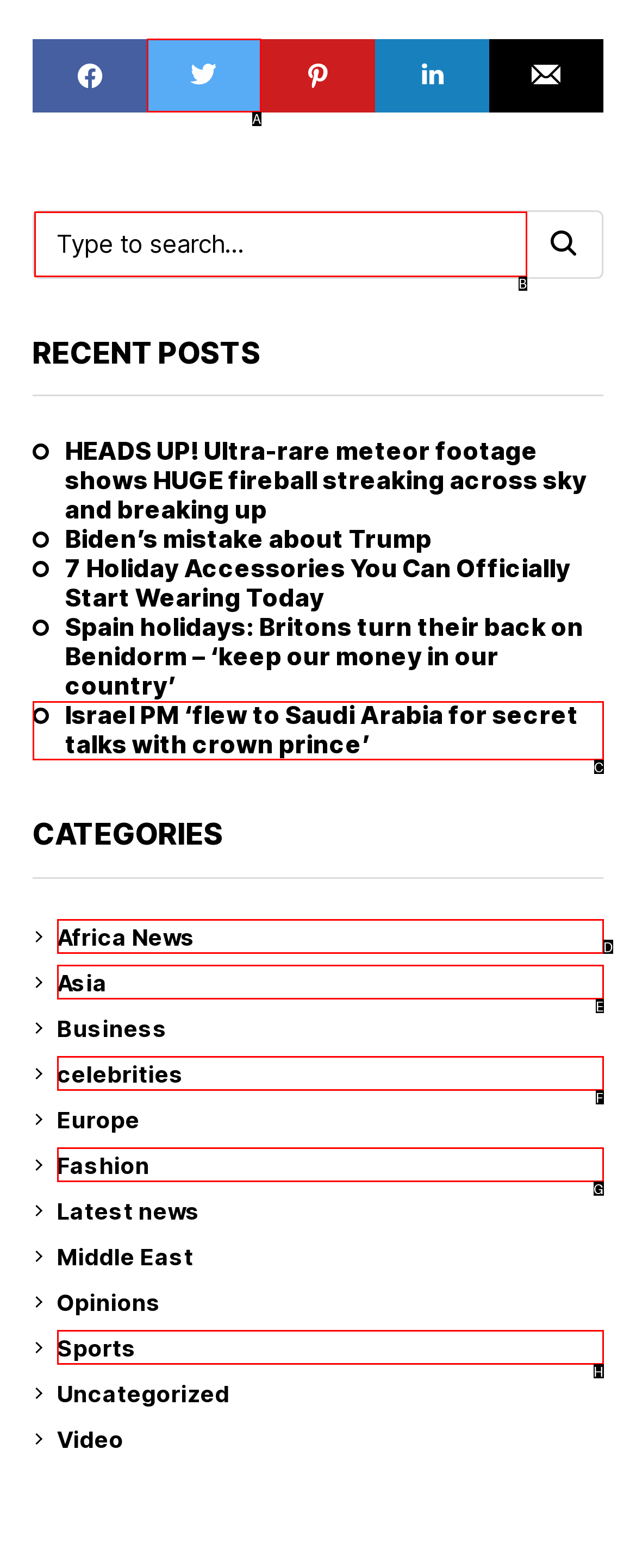Match the element description to one of the options: Add-ons
Respond with the corresponding option's letter.

None